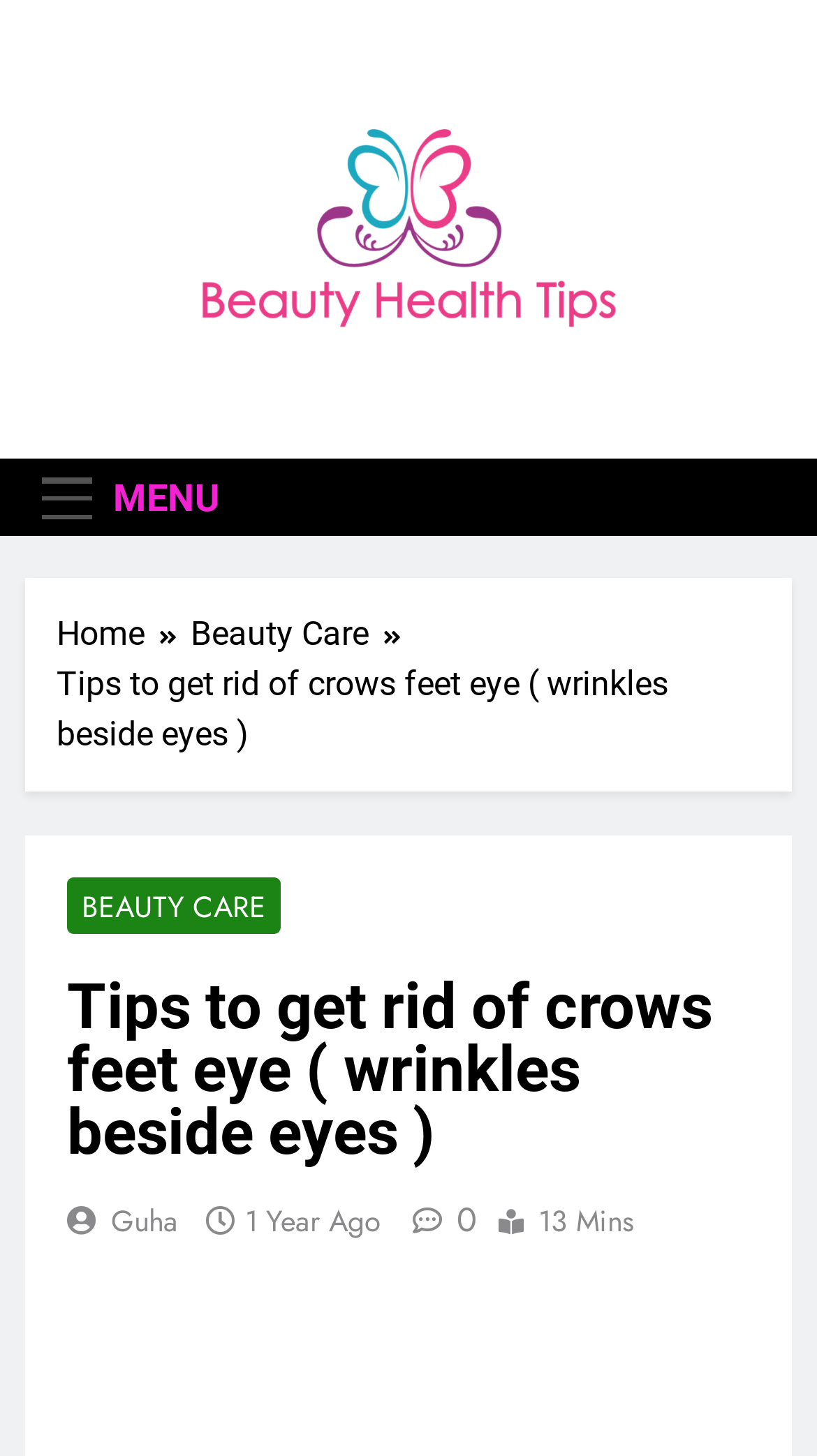Find the bounding box coordinates of the element to click in order to complete this instruction: "Visit the 'BEAUTY CARE' page". The bounding box coordinates must be four float numbers between 0 and 1, denoted as [left, top, right, bottom].

[0.082, 0.603, 0.344, 0.642]